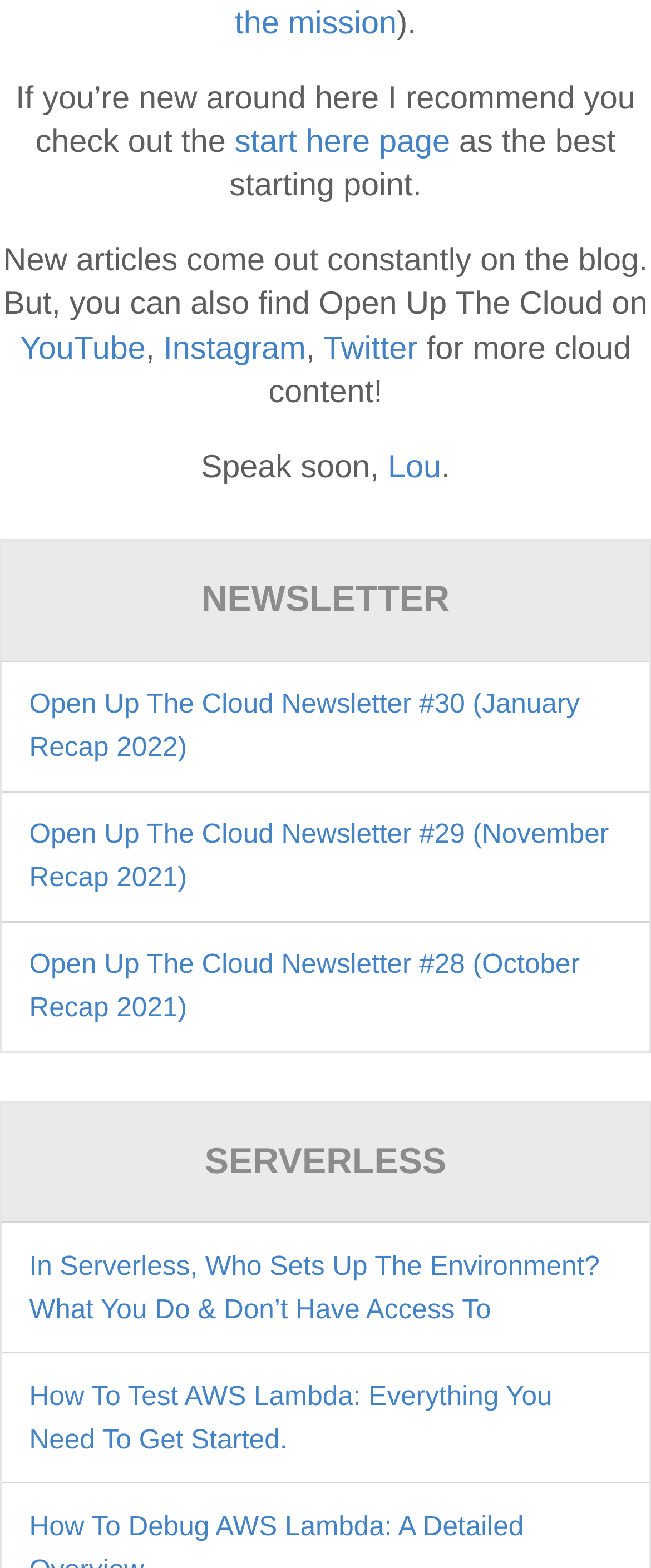Identify the bounding box coordinates of the clickable section necessary to follow the following instruction: "check out the start here page". The coordinates should be presented as four float numbers from 0 to 1, i.e., [left, top, right, bottom].

[0.36, 0.08, 0.691, 0.102]